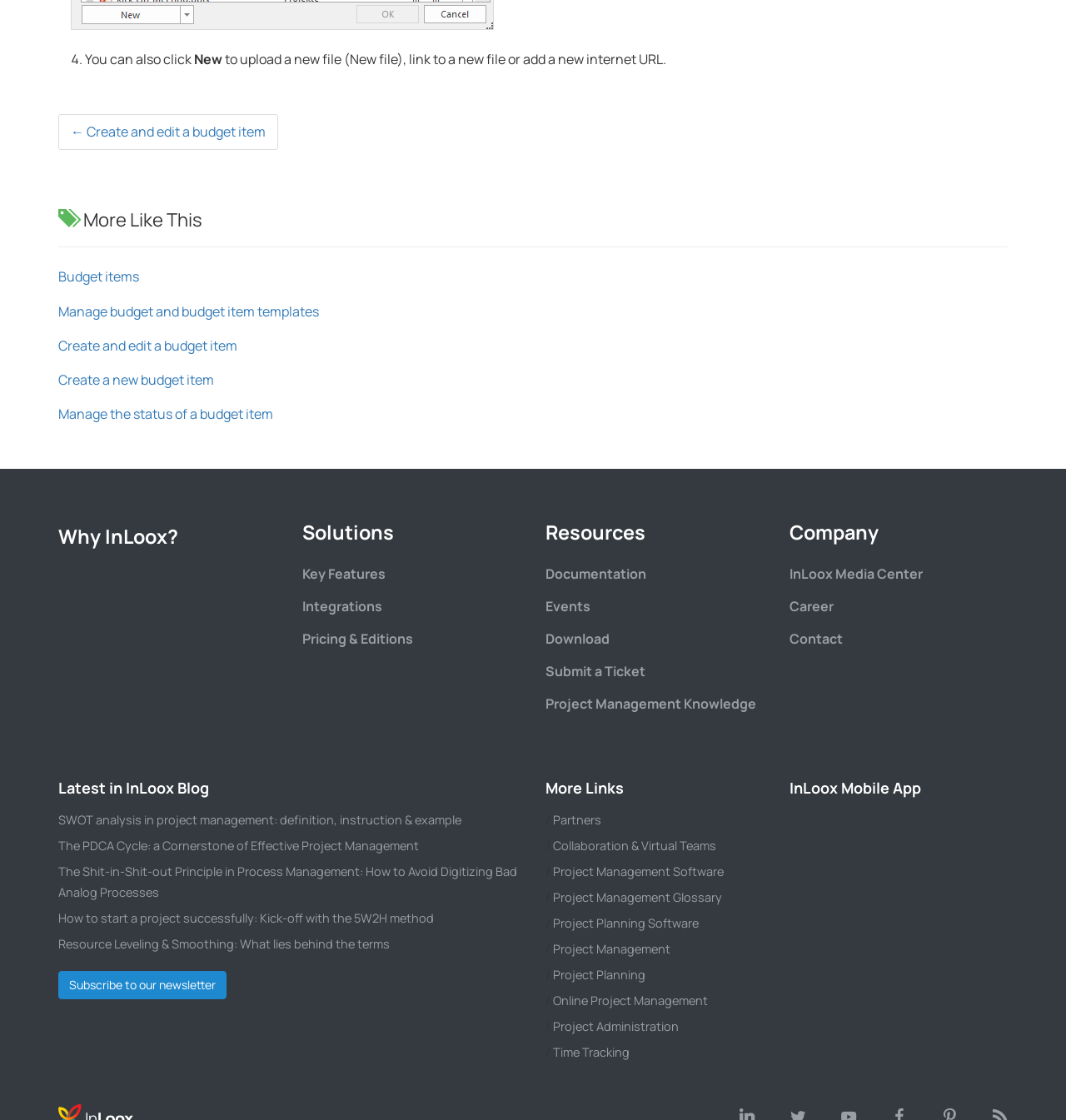Based on the element description: "Career", identify the UI element and provide its bounding box coordinates. Use four float numbers between 0 and 1, [left, top, right, bottom].

[0.74, 0.533, 0.782, 0.549]